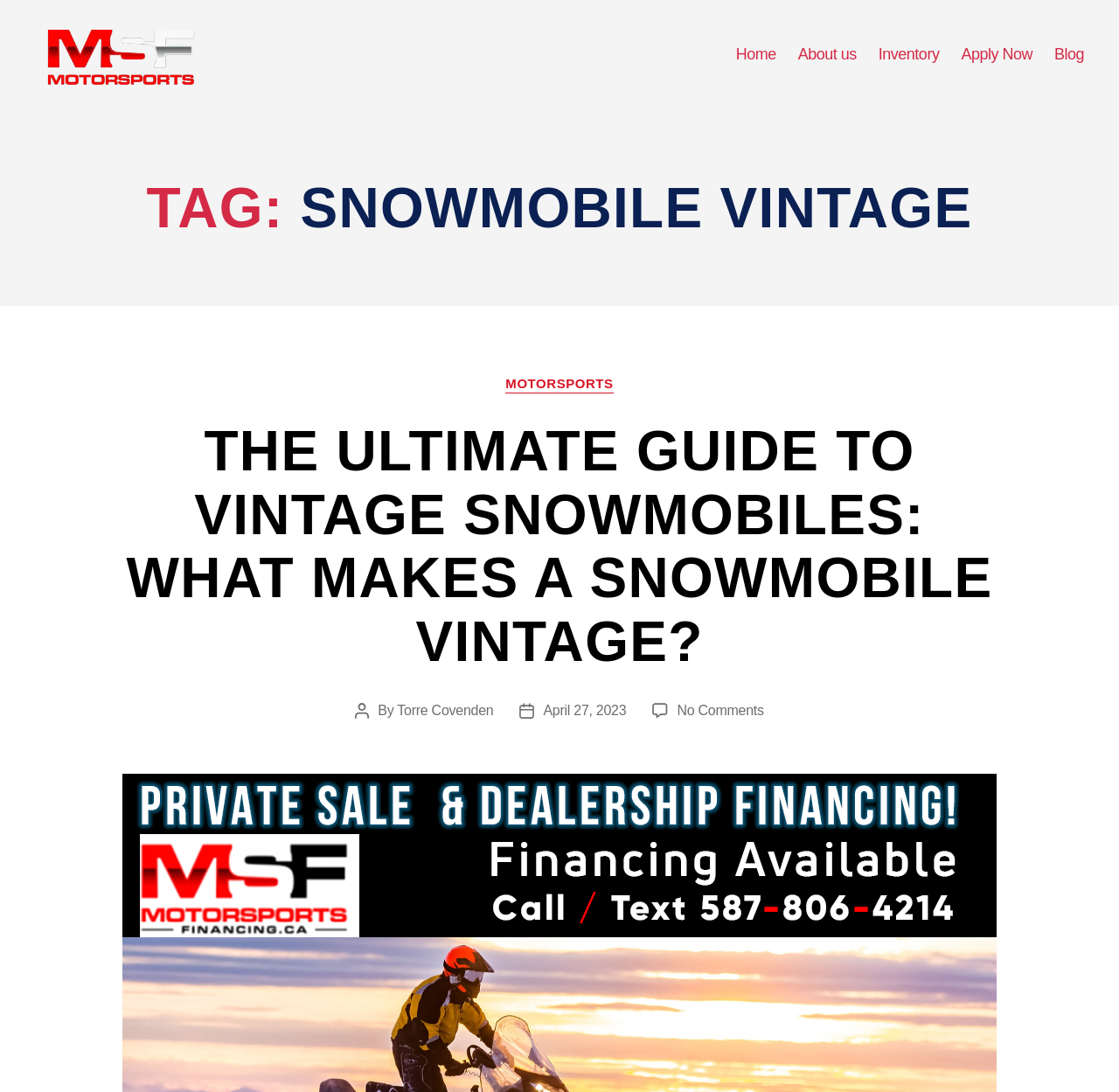Indicate the bounding box coordinates of the element that needs to be clicked to satisfy the following instruction: "Click on Motorsportsfinancing logo". The coordinates should be four float numbers between 0 and 1, i.e., [left, top, right, bottom].

[0.031, 0.022, 0.228, 0.094]